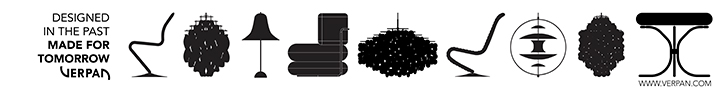What is the purpose of the text 'DESIGNED IN THE PAST MADE FOR TOMORROW'?
Please give a detailed answer to the question using the information shown in the image.

The text 'DESIGNED IN THE PAST MADE FOR TOMORROW' is displayed prominently in the image to emphasize Verpan's commitment to blending historic design inspiration with contemporary aesthetics, highlighting the brand's unique approach to furniture design.